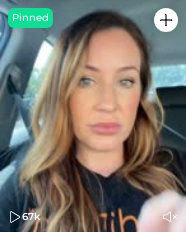Compose an extensive description of the image.

The image shows a woman with long, wavy hair sitting in a car, looking directly at the camera. She appears to have a natural makeup look, with a focus on her expressive eyes. The background is blurry, suggesting she may be in motion or parked but her focus is on the camera. 

In the corner of the image, a green badge labeled "Pinned" indicates that this content is notable or highlighted for viewers. Additionally, there is a statistic showing "67k," likely representing views or interactions related to this video. The woman is wearing a black top with the word "Wish" partially visible, hinting at a potential brand or theme associated with the video. 

This image is part of a video review showcased on the platform, and she appears to be engaging with her audience, possibly discussing a product. The casual setting creates a relatable atmosphere as she shares her thoughts.